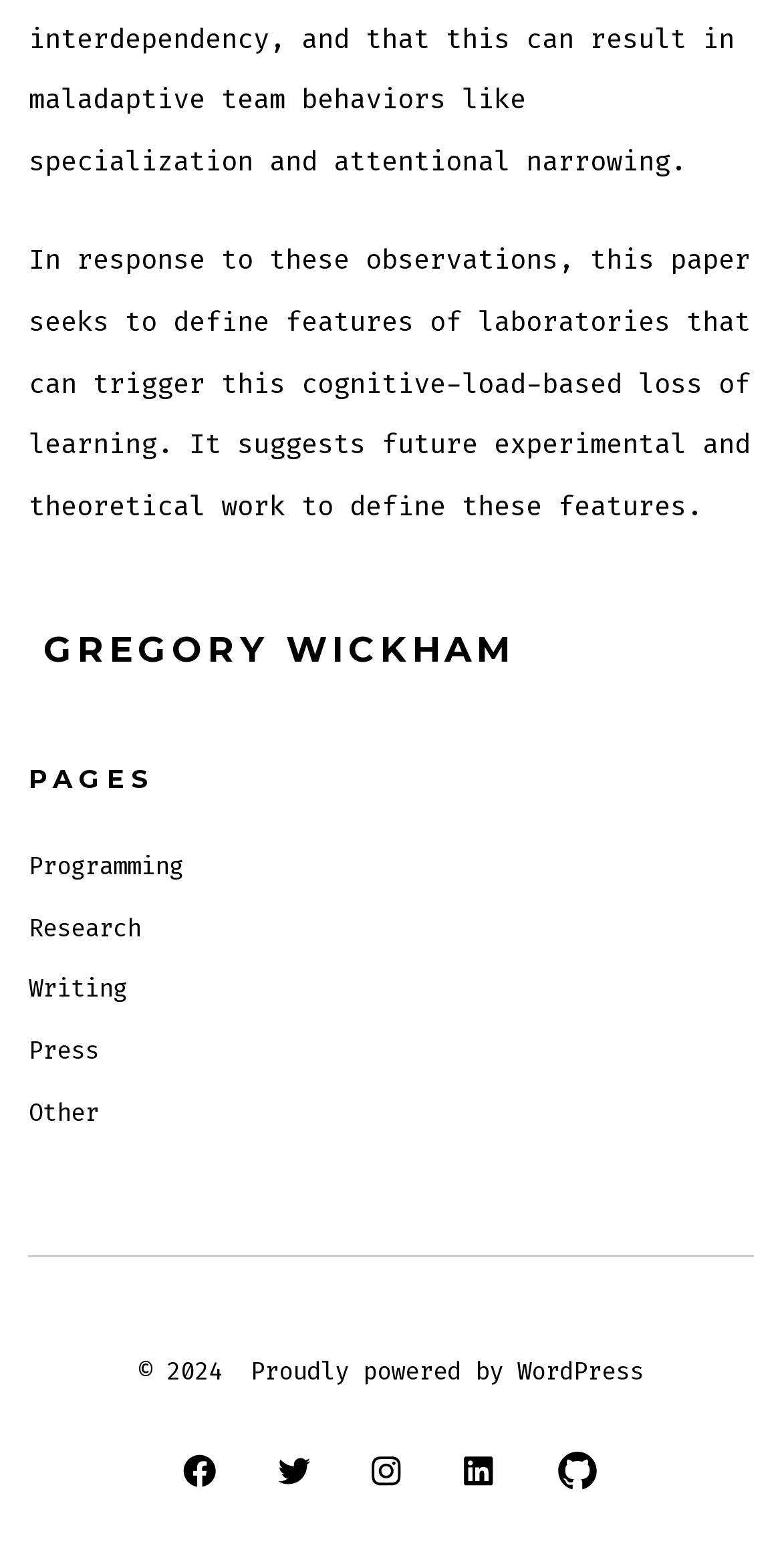Determine the bounding box coordinates of the UI element that matches the following description: "Gregory Wickham". The coordinates should be four float numbers between 0 and 1 in the format [left, top, right, bottom].

[0.036, 0.398, 0.658, 0.437]